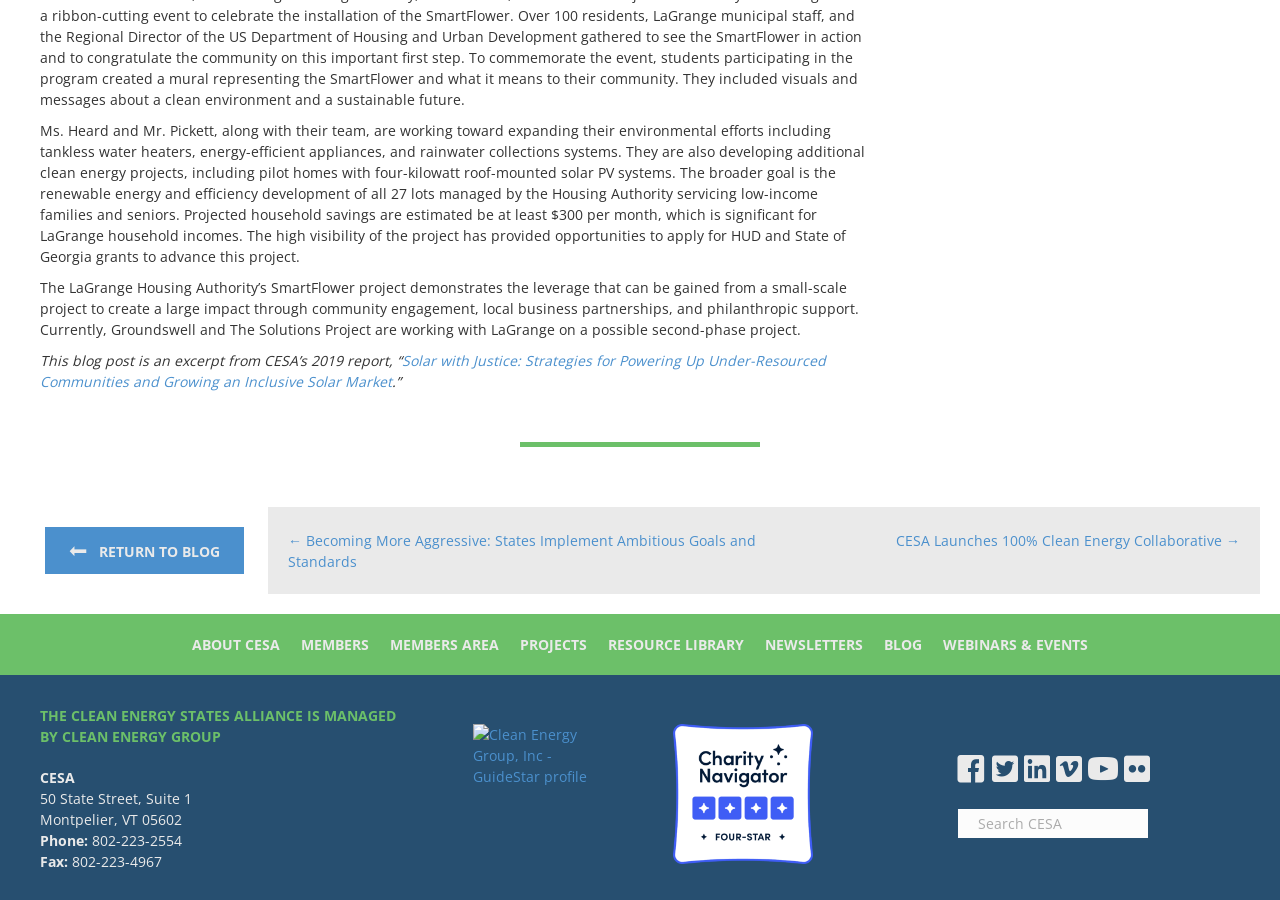Please indicate the bounding box coordinates for the clickable area to complete the following task: "Click on 'CESA Launches 100% Clean Energy Collaborative'". The coordinates should be specified as four float numbers between 0 and 1, i.e., [left, top, right, bottom].

[0.7, 0.589, 0.969, 0.612]